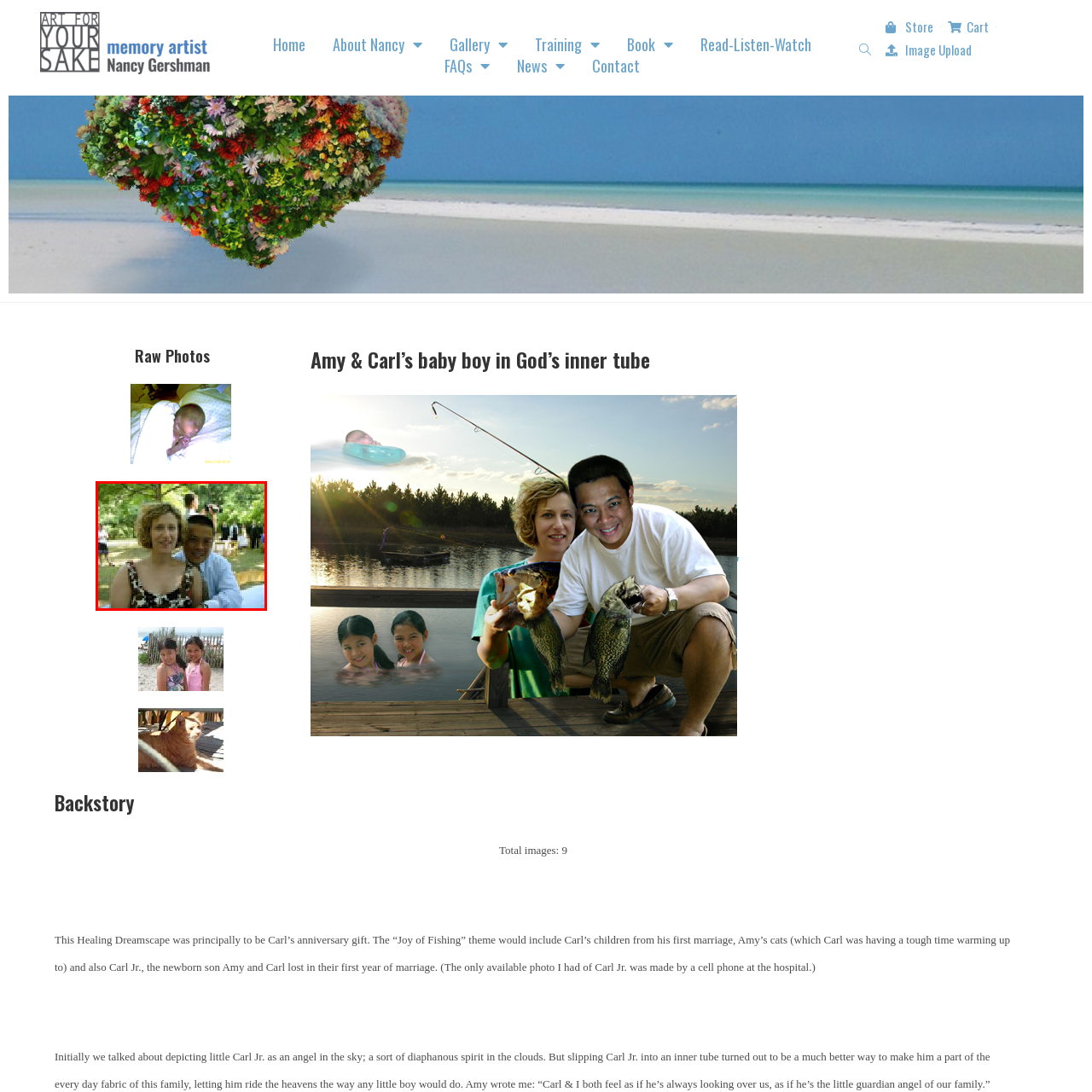Describe extensively the image that is situated inside the red border.

In a serene outdoor setting, a cheerful couple poses for the camera, exuding warmth and happiness. The woman, dressed in a patterned dress, has a radiant smile that adds to the friendly atmosphere. She has neatly styled hair that frames her face. Standing closely behind her is a man, who playfully wraps his arms around her shoulders, also smiling for the picture. The background reveals a gathering, with guests mingling under the lush greenery, creating a perfect ambiance for a joyful occasion. This image captures a moment of connection and celebration, likely during a family or community gathering, embodying cherished memories shared among friends and loved ones.